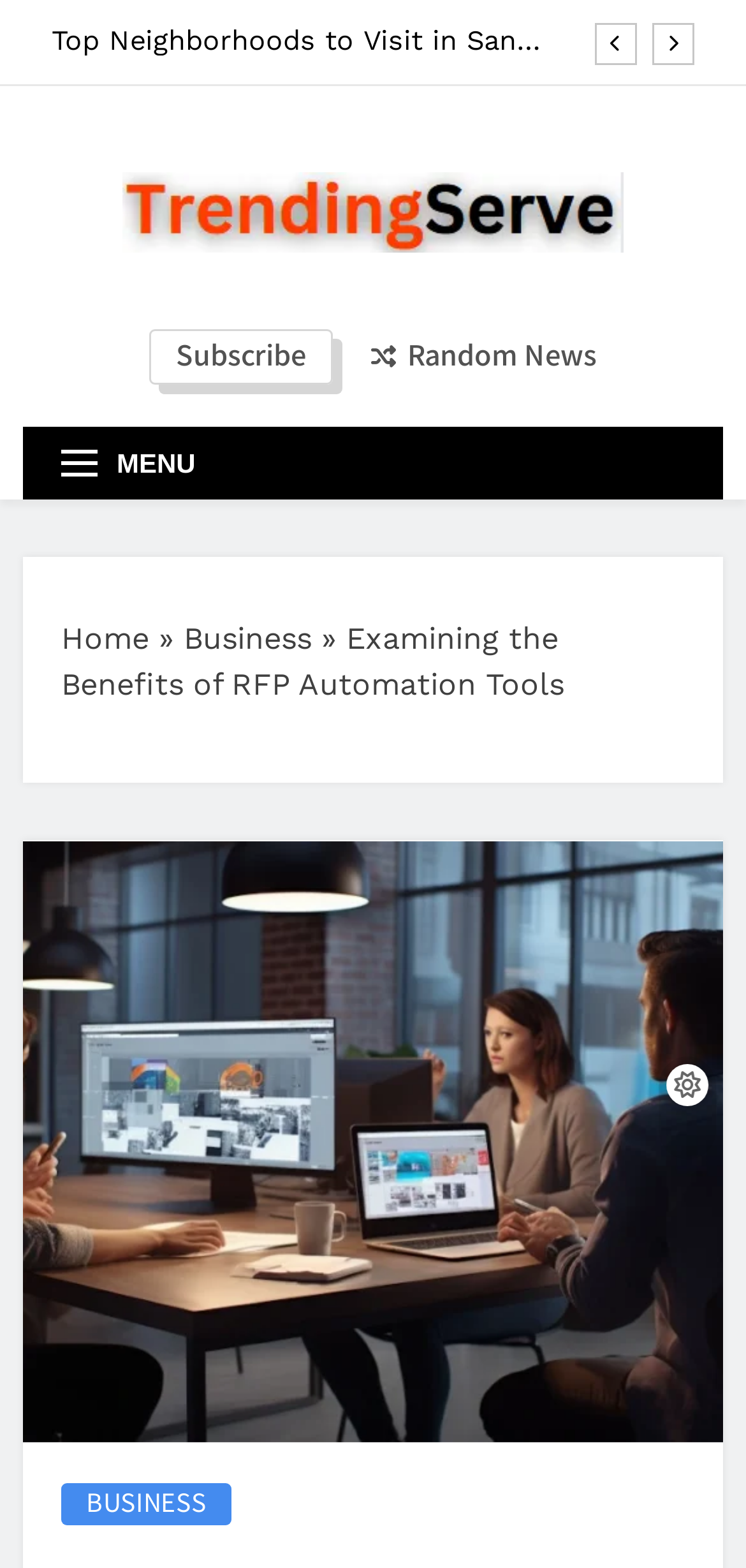Please pinpoint the bounding box coordinates for the region I should click to adhere to this instruction: "Open the menu".

[0.031, 0.278, 0.283, 0.313]